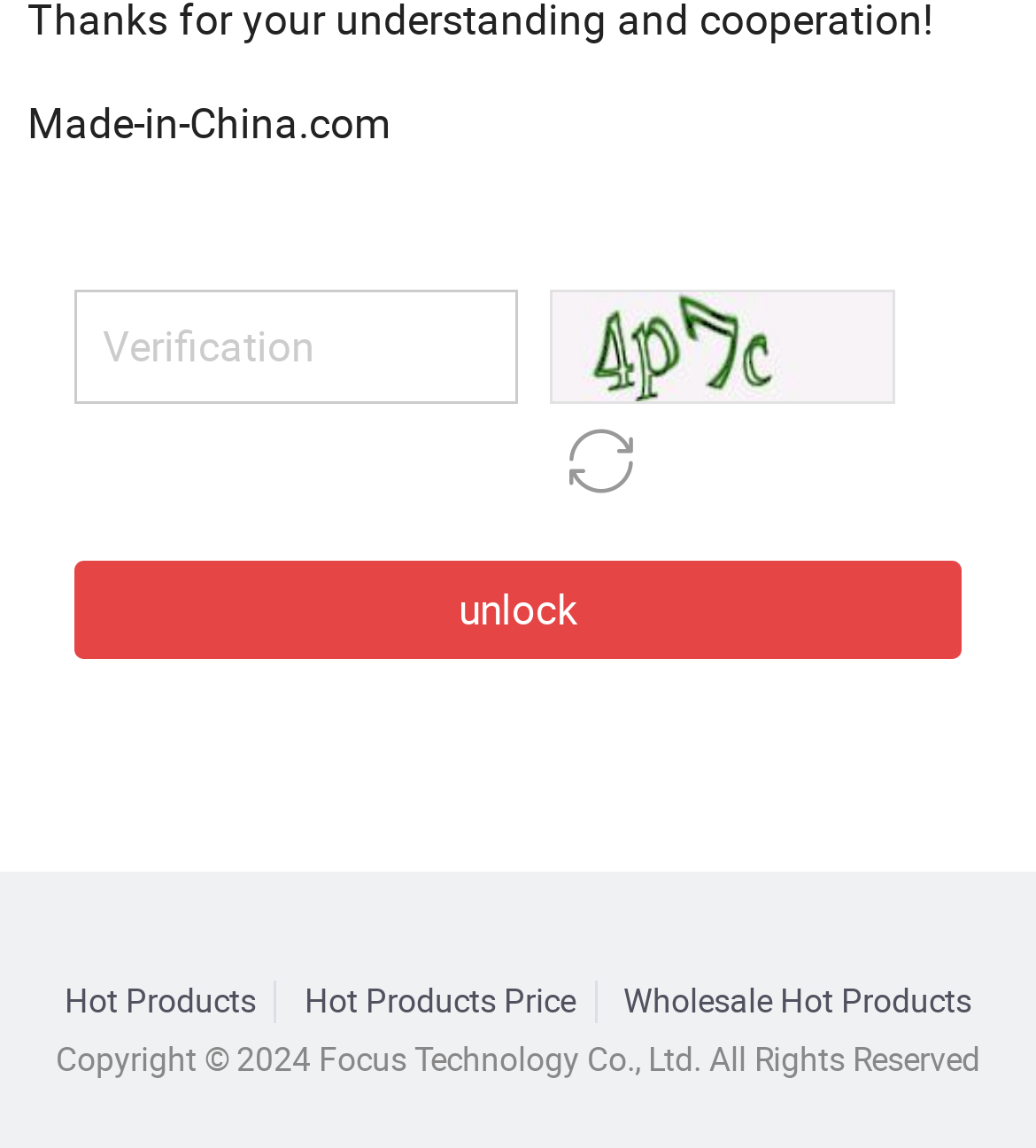What is the position of the image on the webpage?
Using the visual information from the image, give a one-word or short-phrase answer.

Above the unlock button